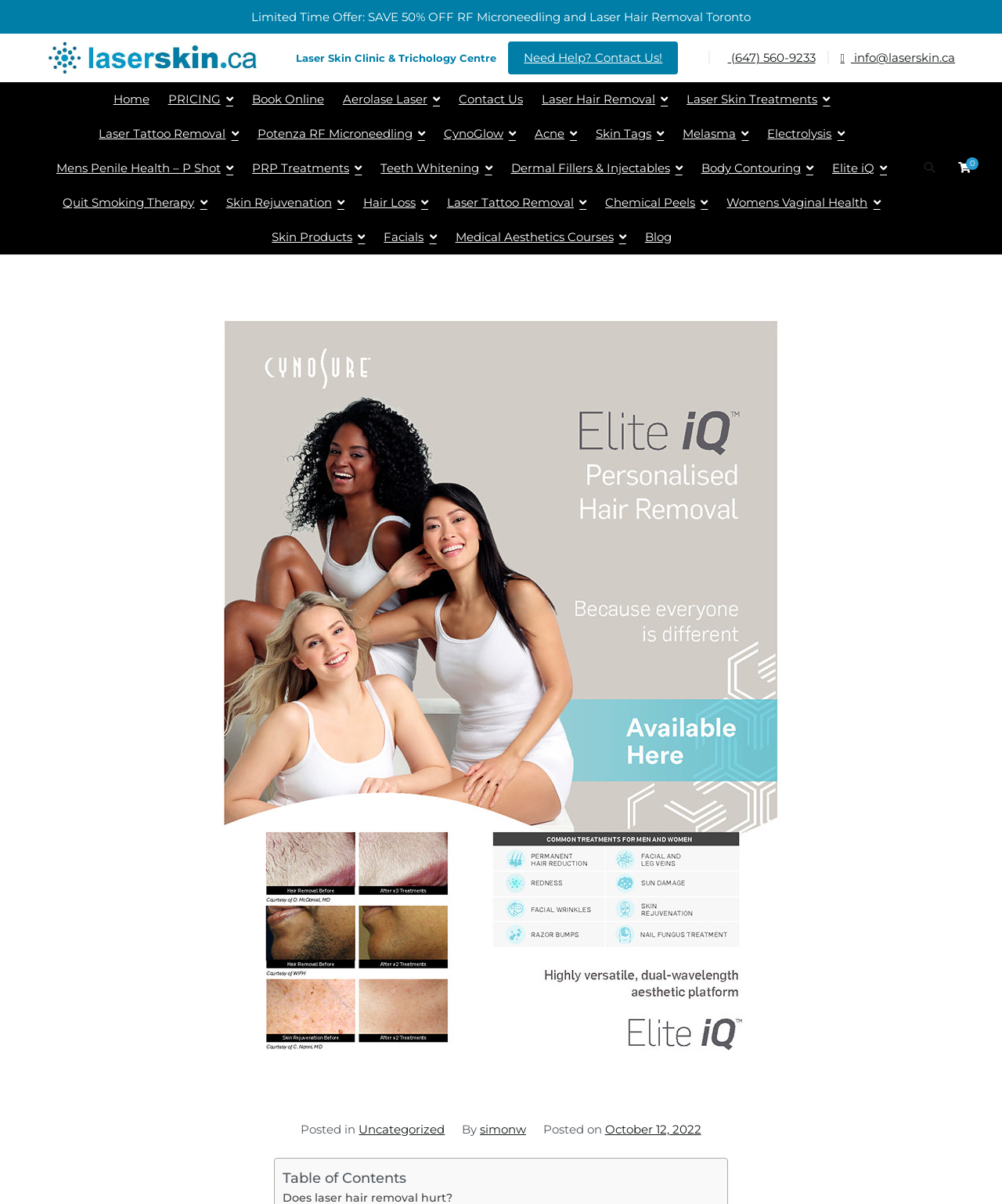Could you indicate the bounding box coordinates of the region to click in order to complete this instruction: "Book online for laser hair removal".

[0.251, 0.073, 0.323, 0.092]